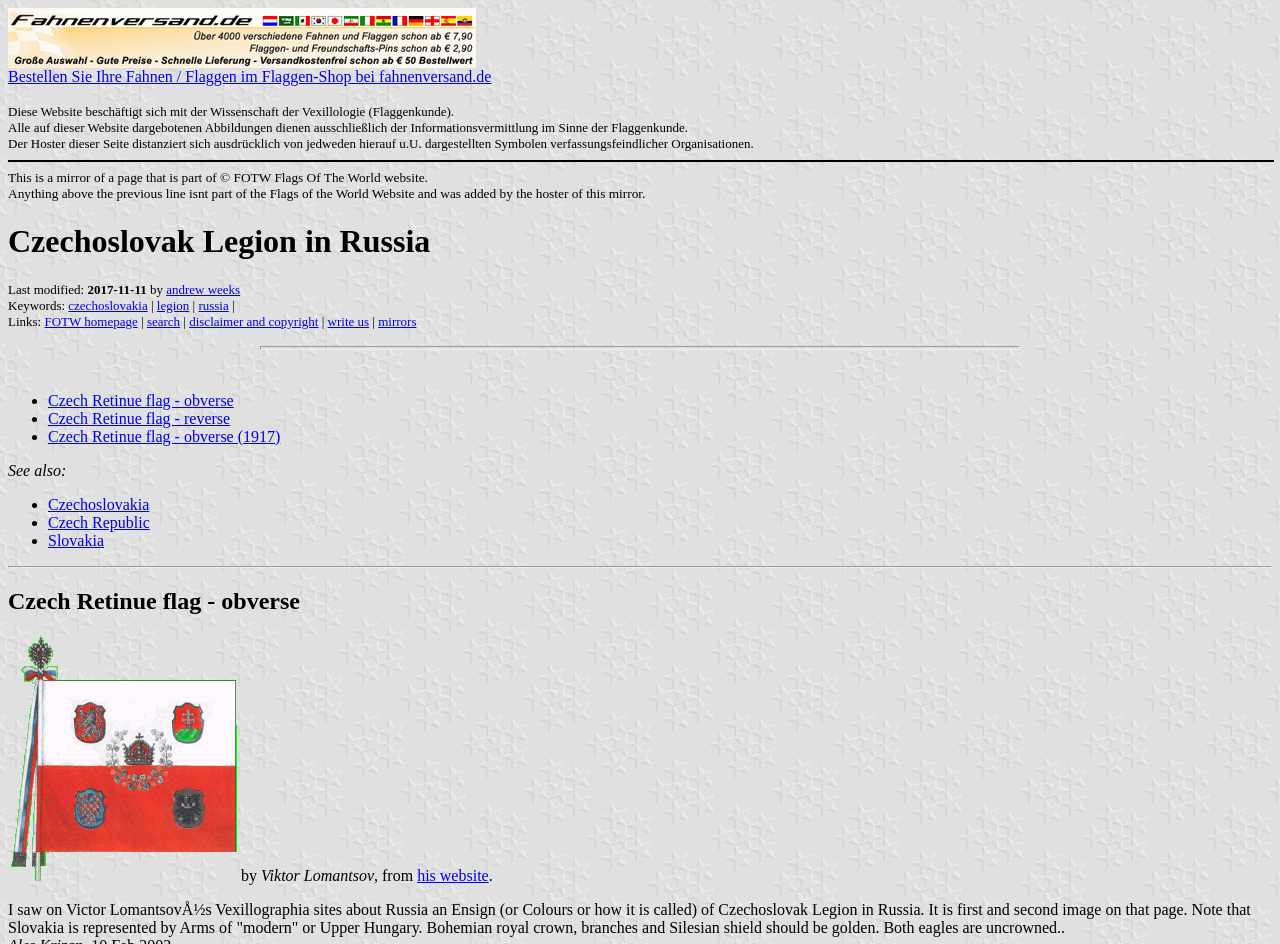What is the topic of this webpage?
Relying on the image, give a concise answer in one word or a brief phrase.

Czechoslovak Legion in Russia